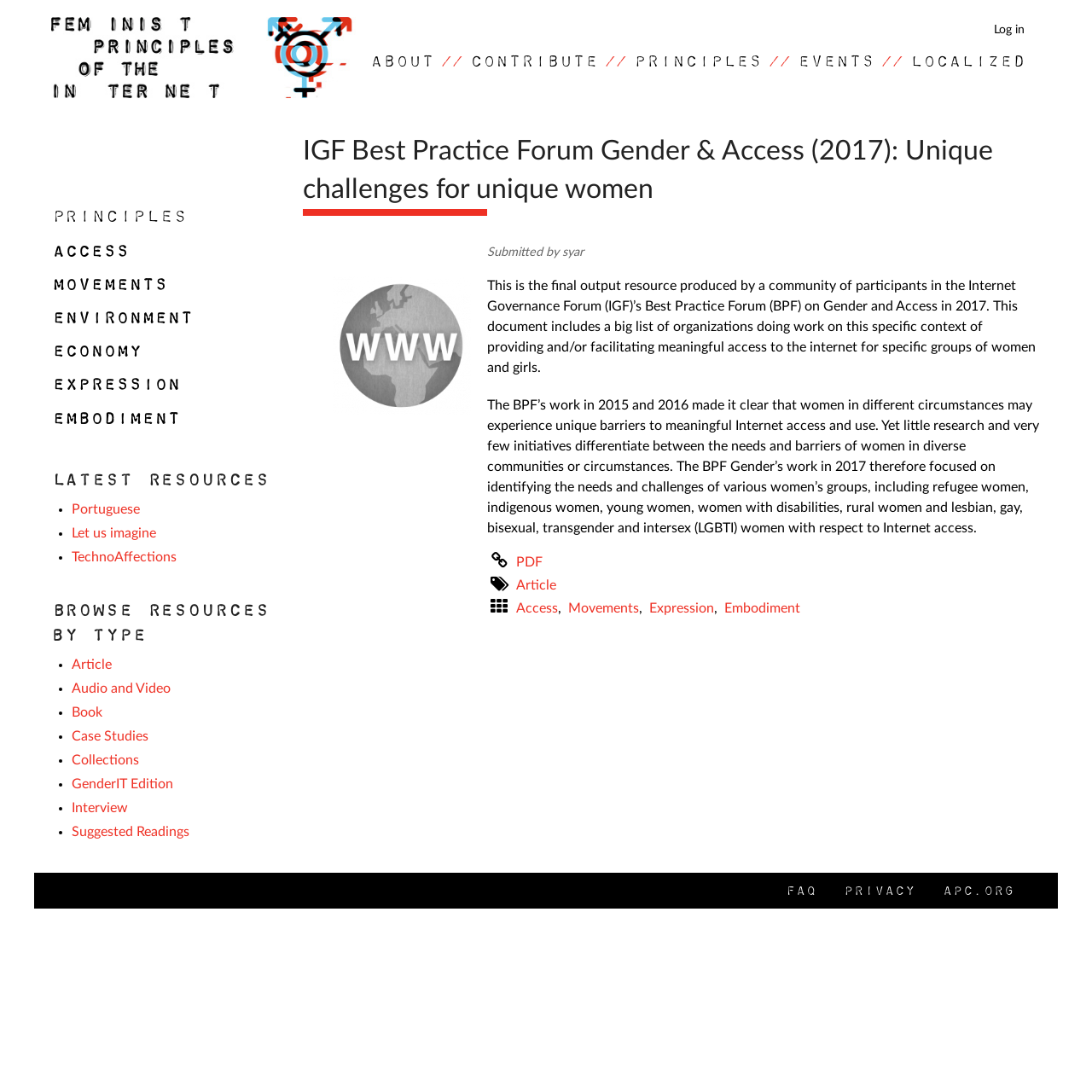Using the information from the screenshot, answer the following question thoroughly:
What is the main topic of this webpage?

Based on the webpage content, I can see that the main topic is related to gender and access, specifically discussing the challenges faced by women and girls in accessing the internet.